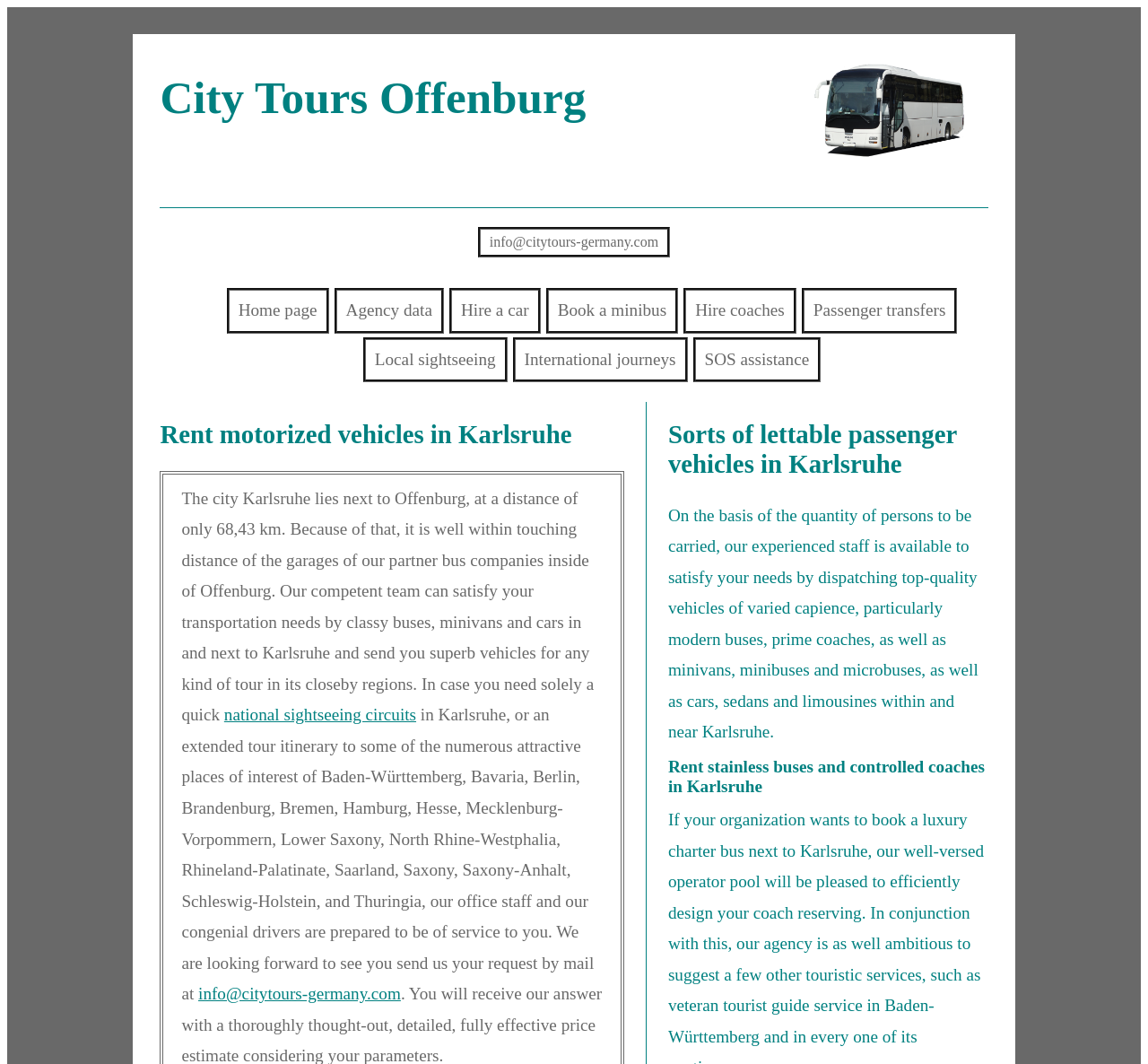Please identify the bounding box coordinates of the clickable area that will allow you to execute the instruction: "Get information about national sightseeing circuits".

[0.195, 0.663, 0.363, 0.681]